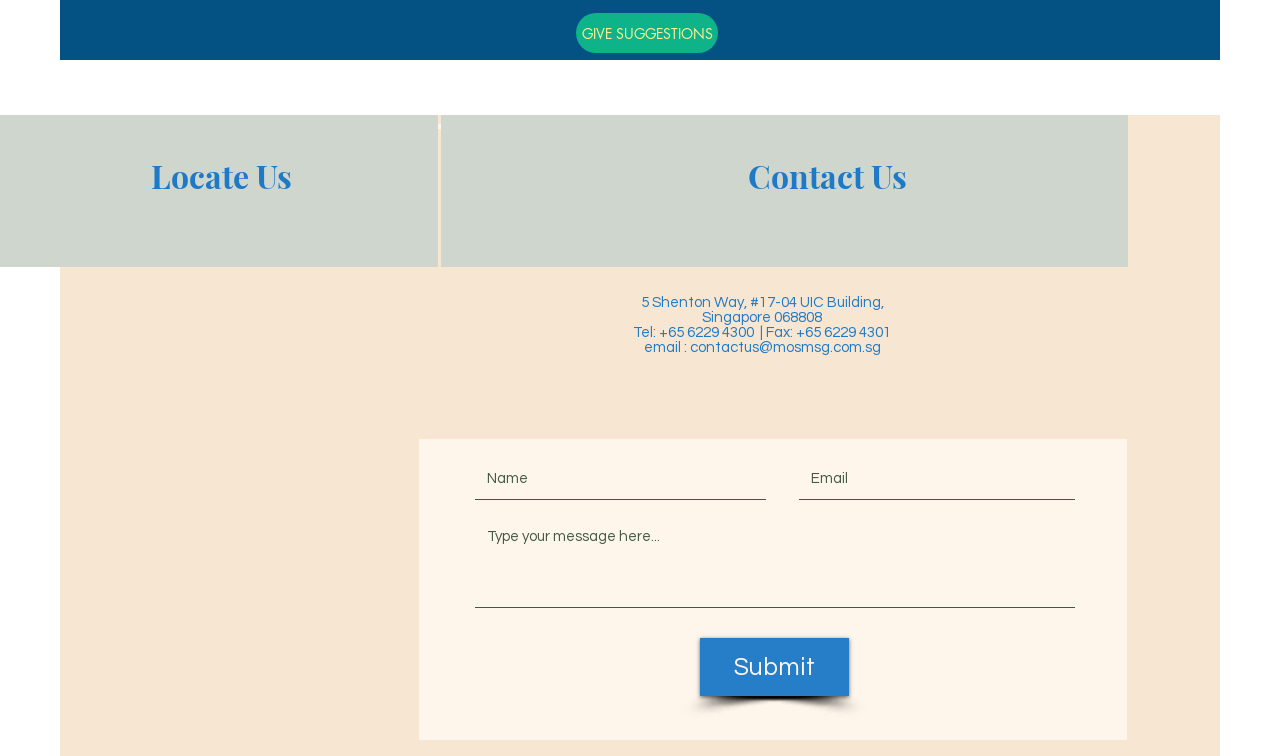Show the bounding box coordinates for the HTML element described as: "contactus@mosmsg.com.sg".

[0.539, 0.45, 0.688, 0.47]